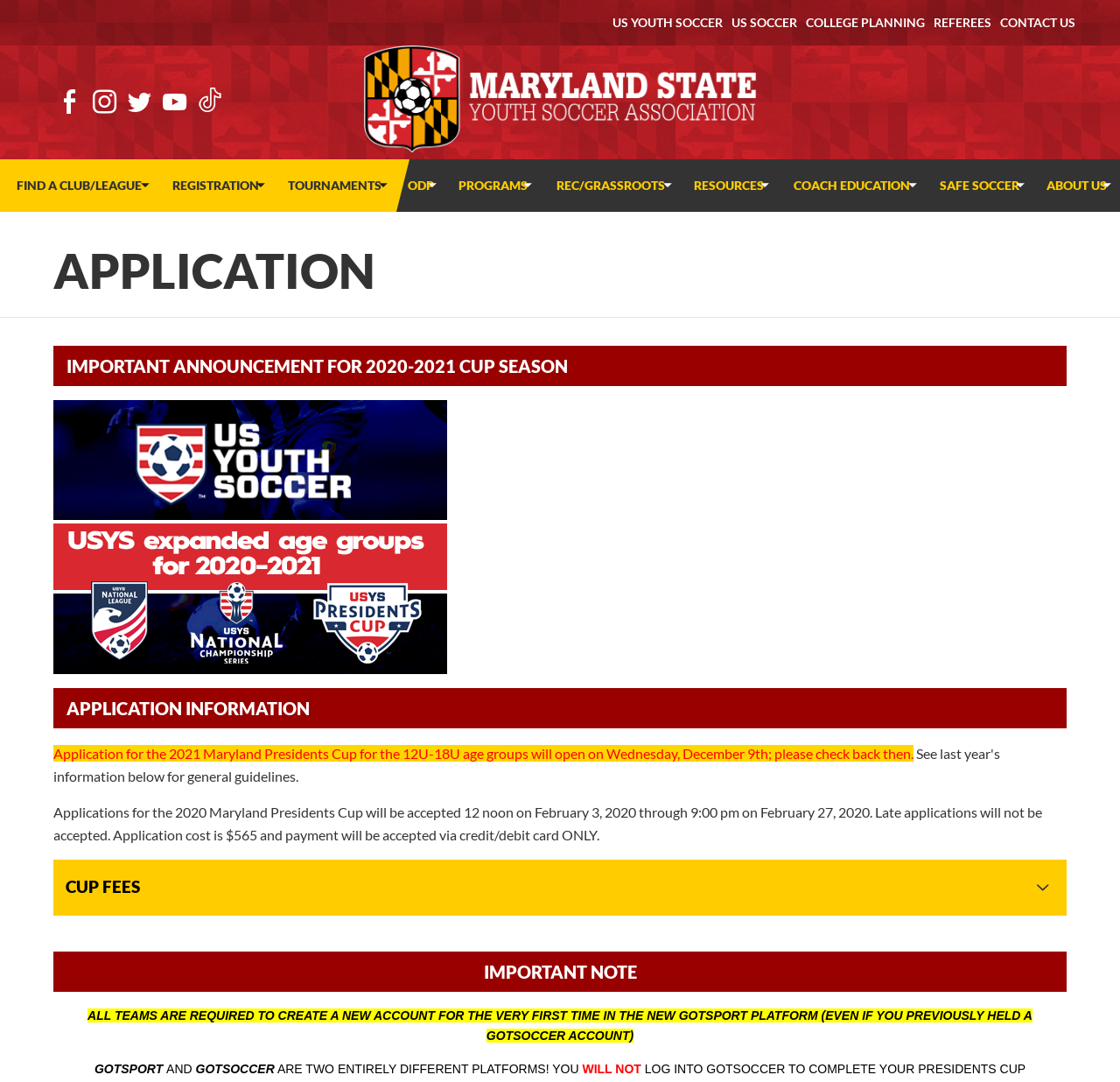Identify the bounding box coordinates for the region to click in order to carry out this instruction: "Open the Facebook page". Provide the coordinates using four float numbers between 0 and 1, formatted as [left, top, right, bottom].

[0.052, 0.084, 0.073, 0.106]